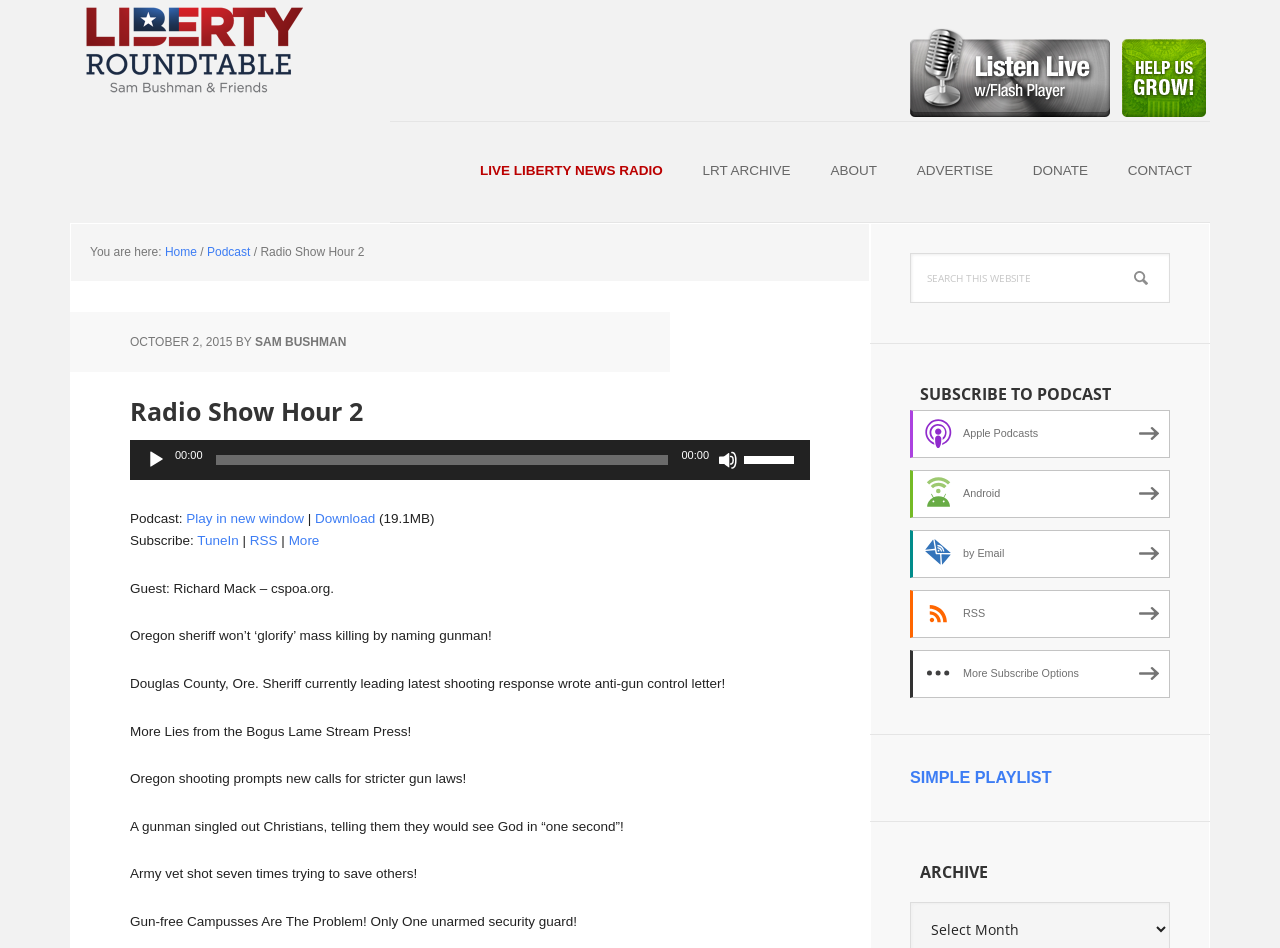What is the size of the podcast file?
Using the visual information from the image, give a one-word or short-phrase answer.

19.1MB